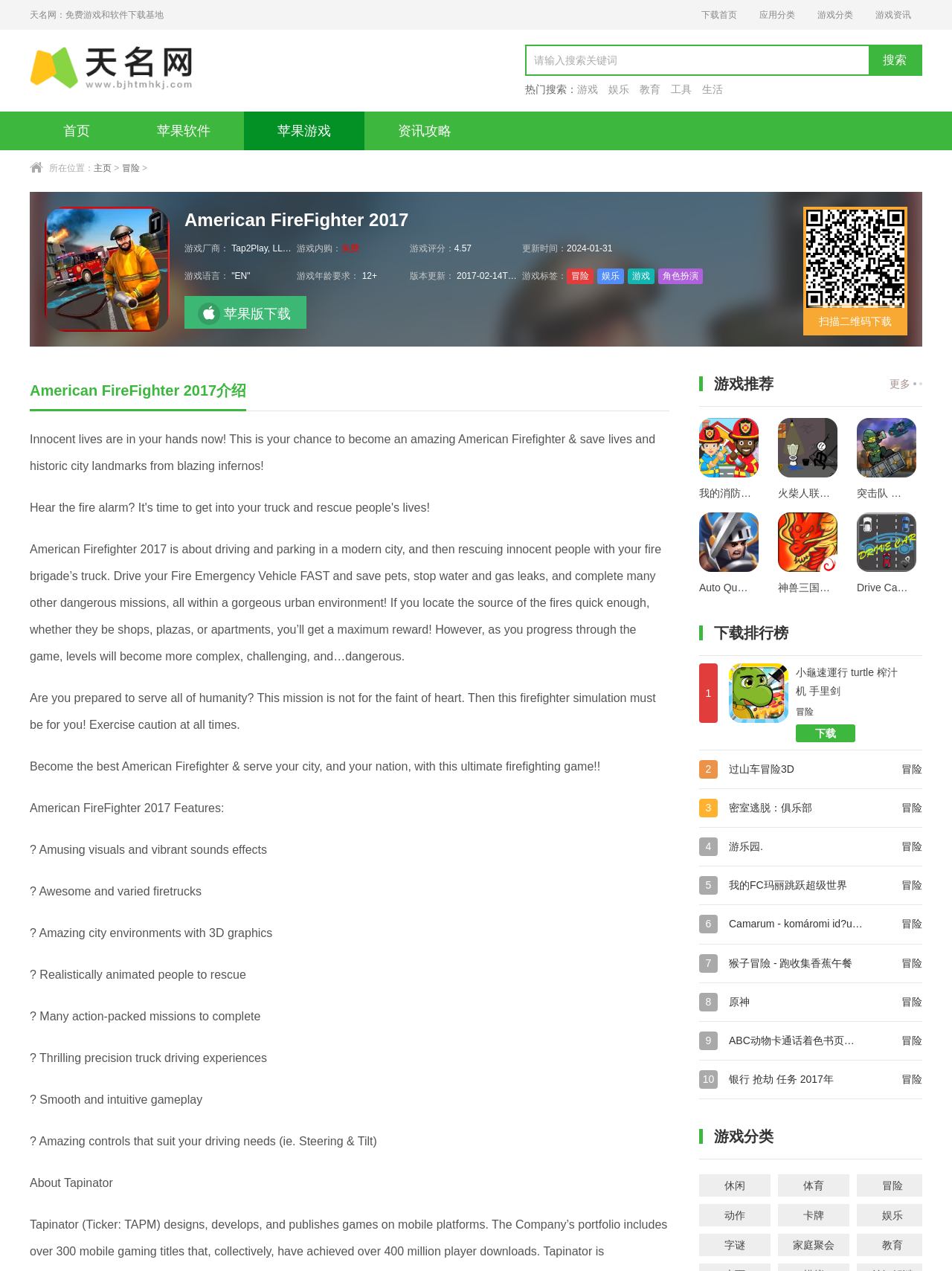Please provide a comprehensive response to the question based on the details in the image: What is the rating of the game?

I found the answer by looking at the static text element with the text '4.57' which is located near the '游戏评分' label, indicating that it is the rating of the game.